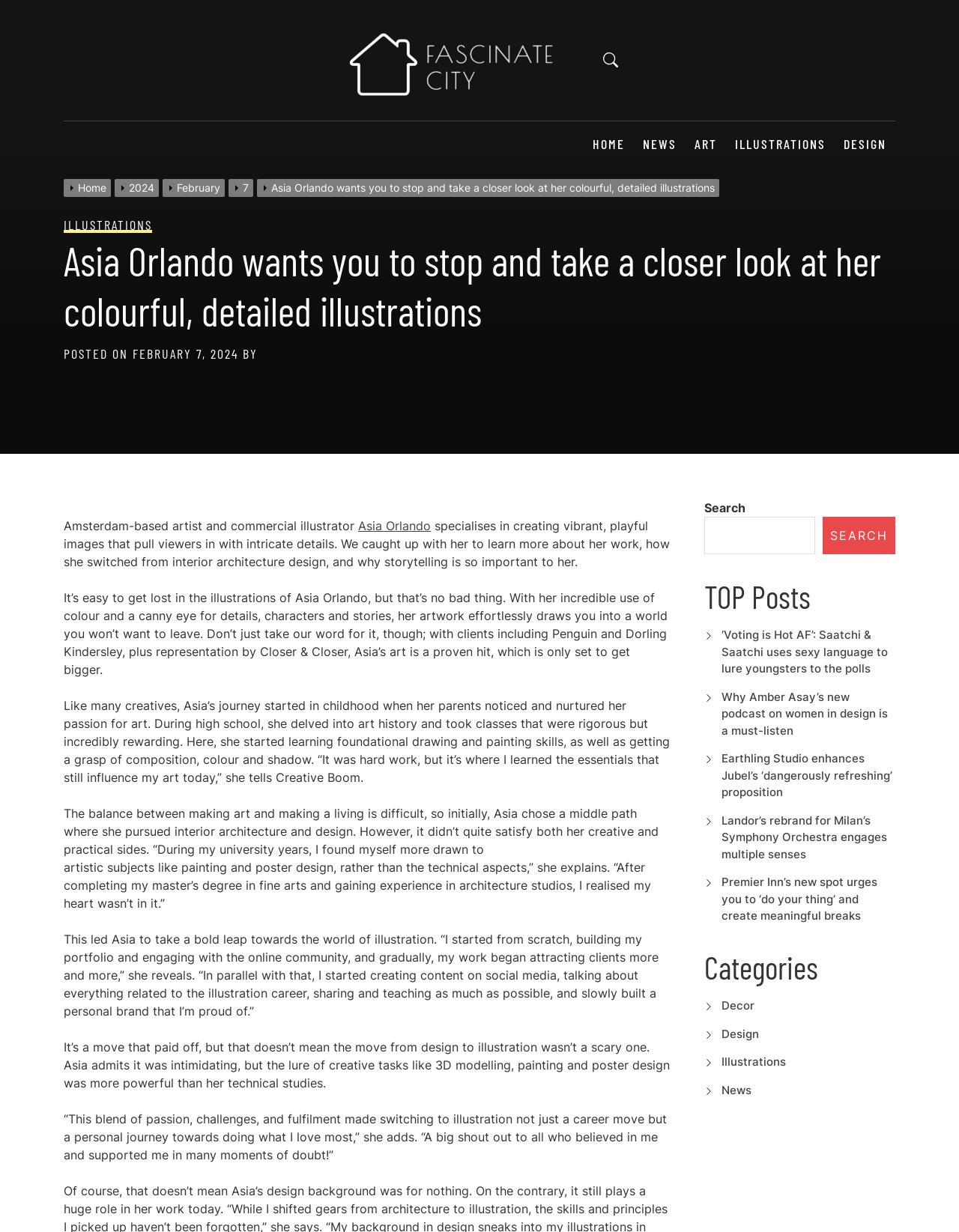Given the element description "alt="Fascinate city"", identify the bounding box of the corresponding UI element.

[0.355, 0.012, 0.582, 0.086]